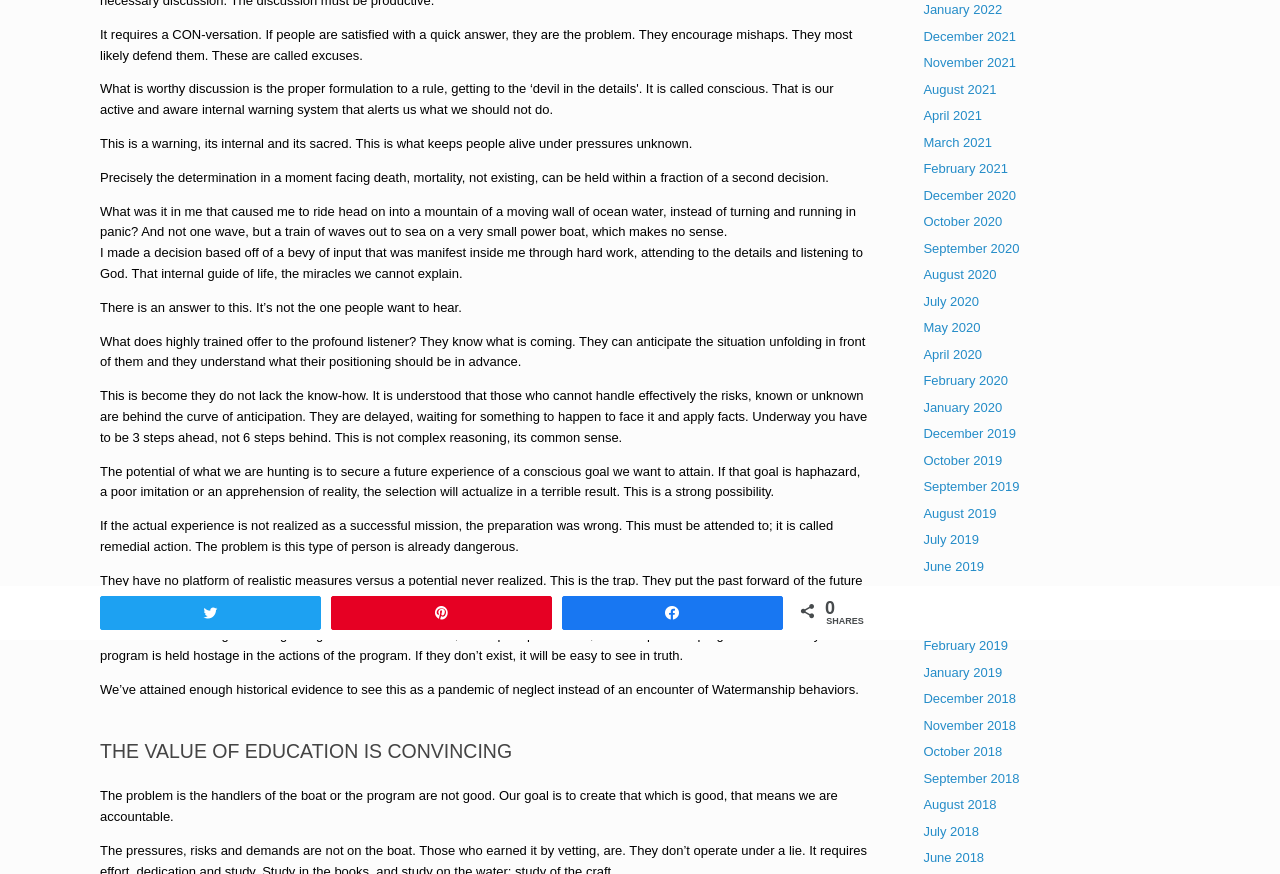Using the provided element description: "October 2019", determine the bounding box coordinates of the corresponding UI element in the screenshot.

[0.721, 0.518, 0.783, 0.535]